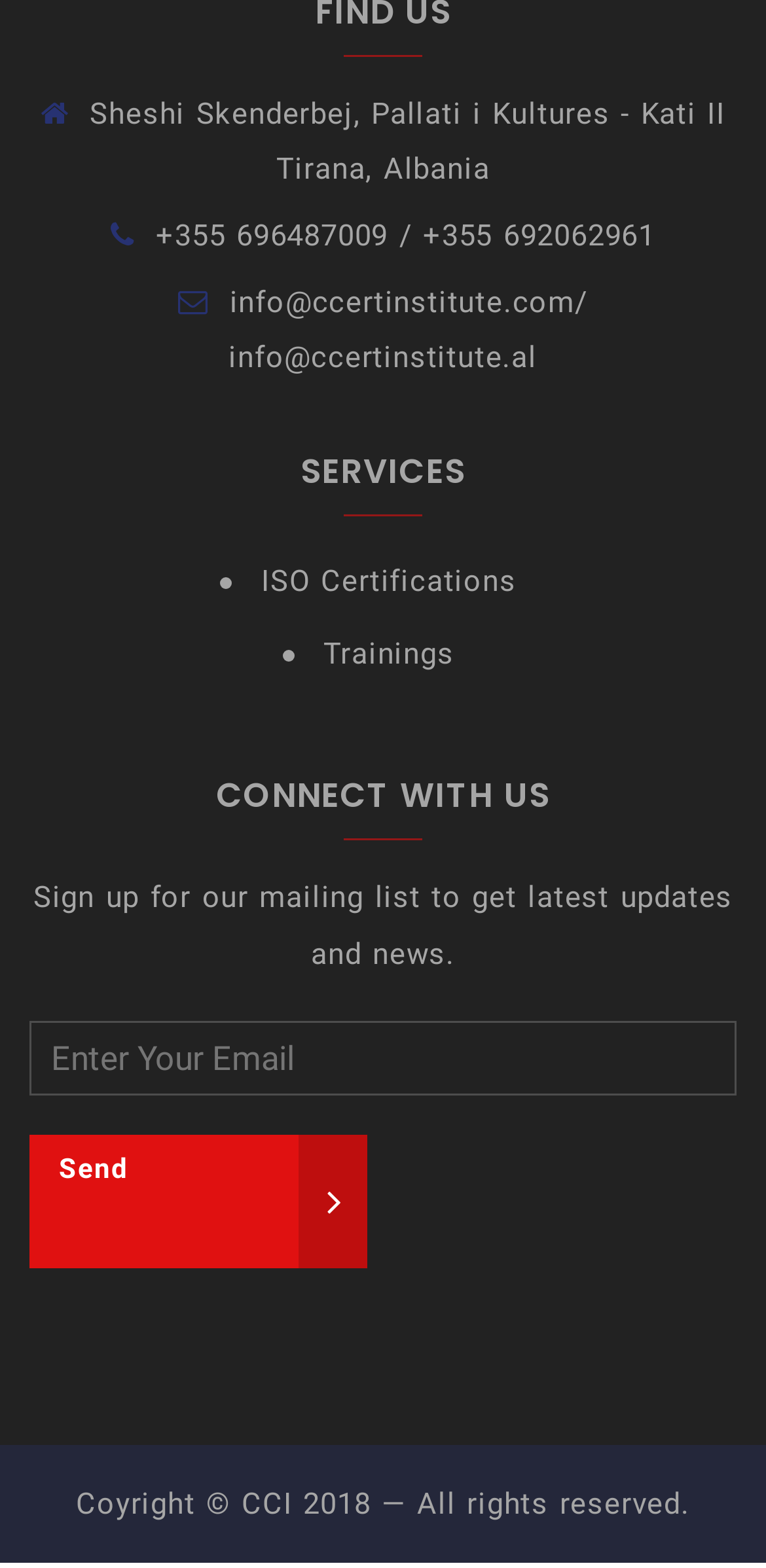What is the address of Sheshi Skenderbej?
Please provide a single word or phrase as the answer based on the screenshot.

Pallati i Kultures - Kati II Tirana, Albania